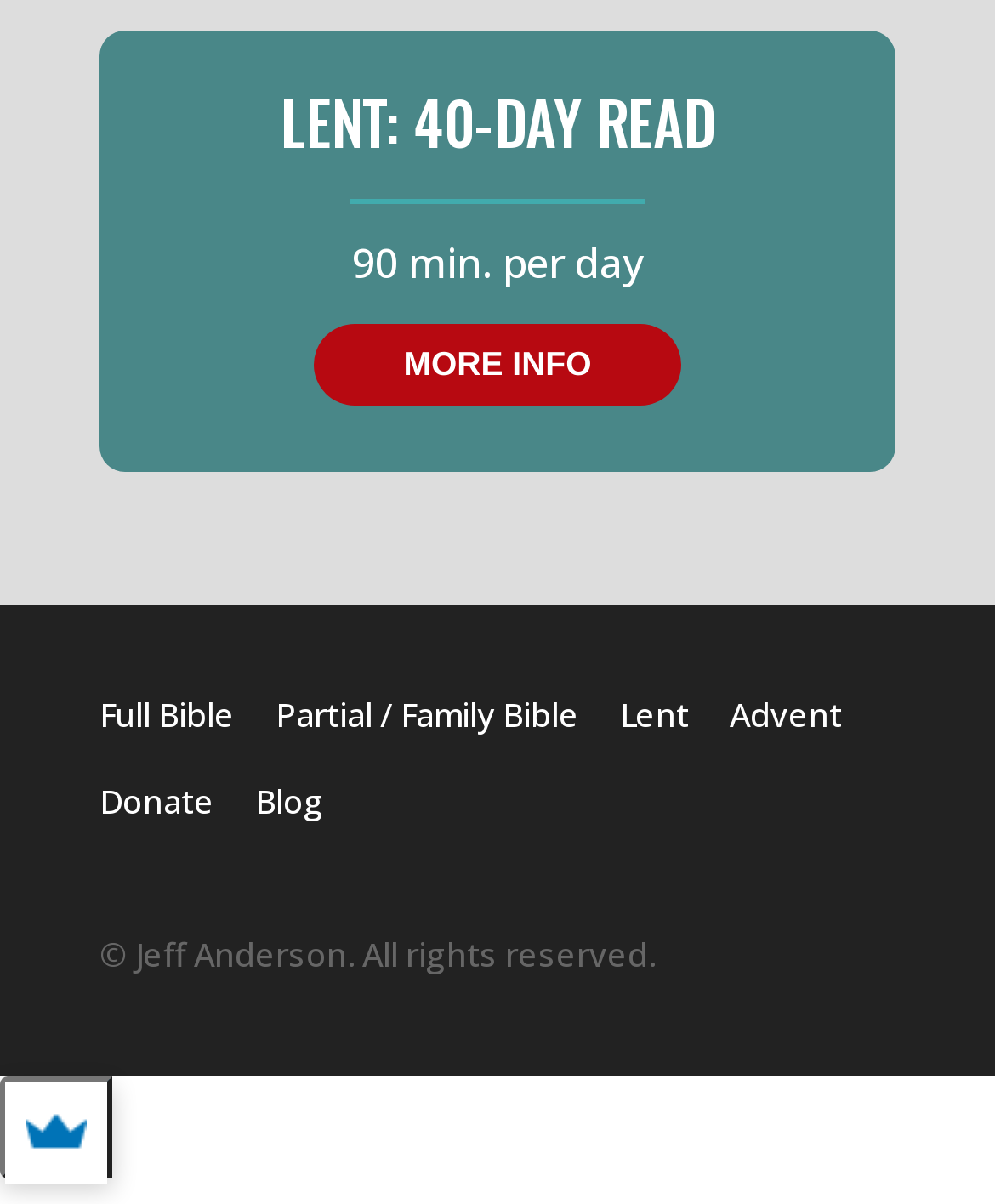What is the name of the author mentioned on the webpage?
Answer the question with a single word or phrase derived from the image.

Jeff Anderson